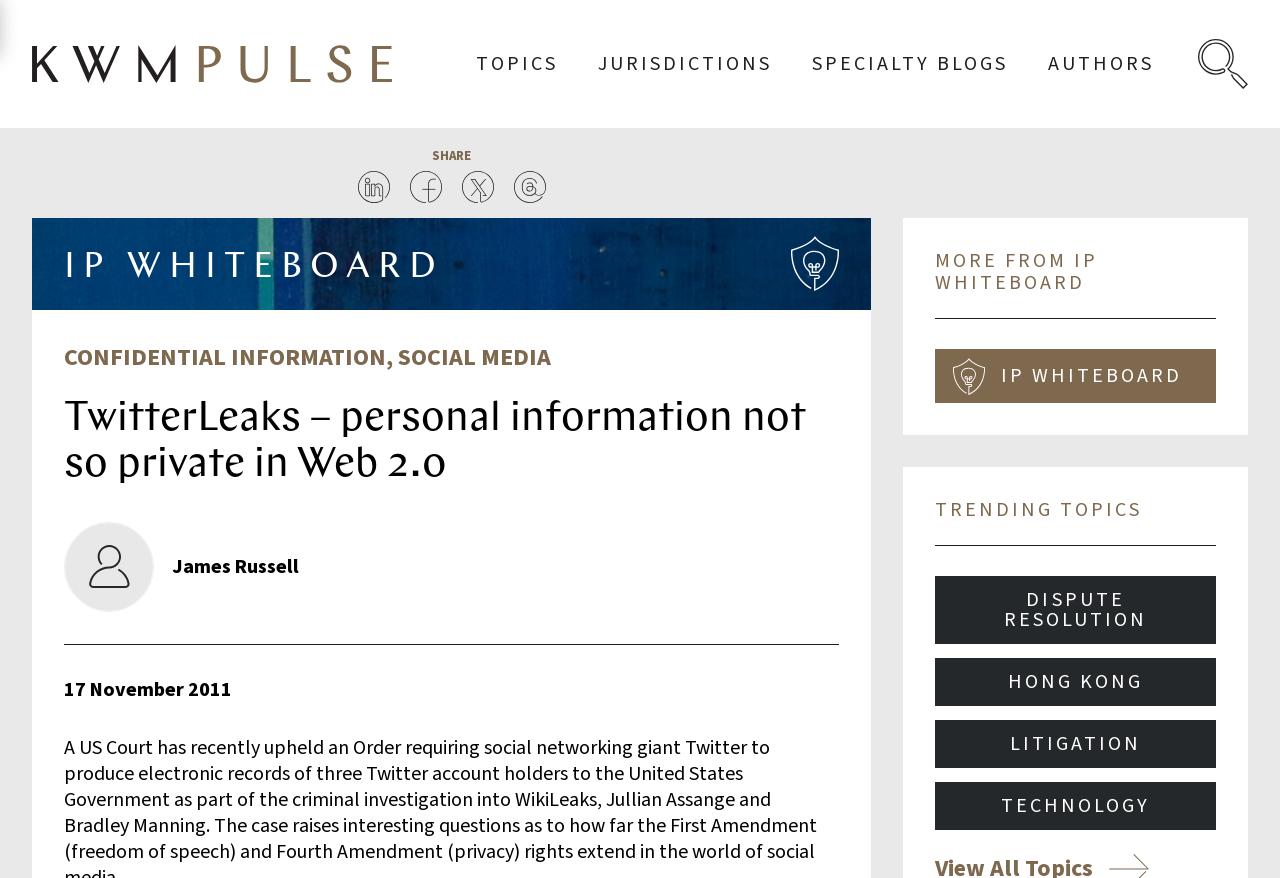Please predict the bounding box coordinates of the element's region where a click is necessary to complete the following instruction: "Read more about CONFIDENTIAL INFORMATION". The coordinates should be represented by four float numbers between 0 and 1, i.e., [left, top, right, bottom].

[0.05, 0.387, 0.302, 0.427]